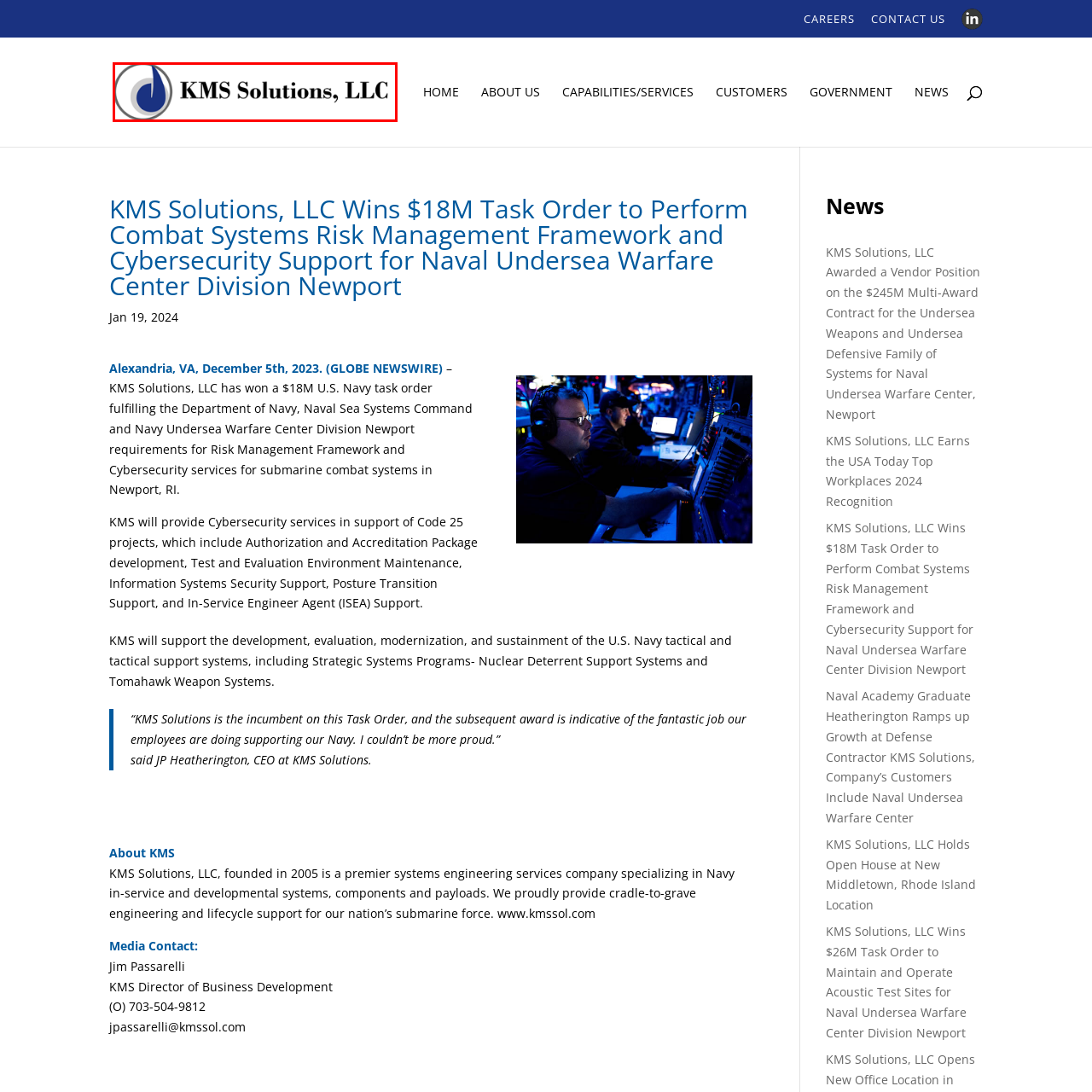Explain in detail what is happening in the image that is surrounded by the red box.

The image features the logo of KMS Solutions, LLC, prominently displaying the company name alongside a stylized emblem. This logo reflects the company's focus on systems engineering and support services, particularly in relation to naval operations. KMS Solutions, established in 2005, has gained recognition for its expertise in providing lifecycle support for the U.S. Navy, emphasizing its commitment to high-quality service within defense-related sectors. The logo serves as a visual representation of the company's identity and professionalism in the defense contracting arena.